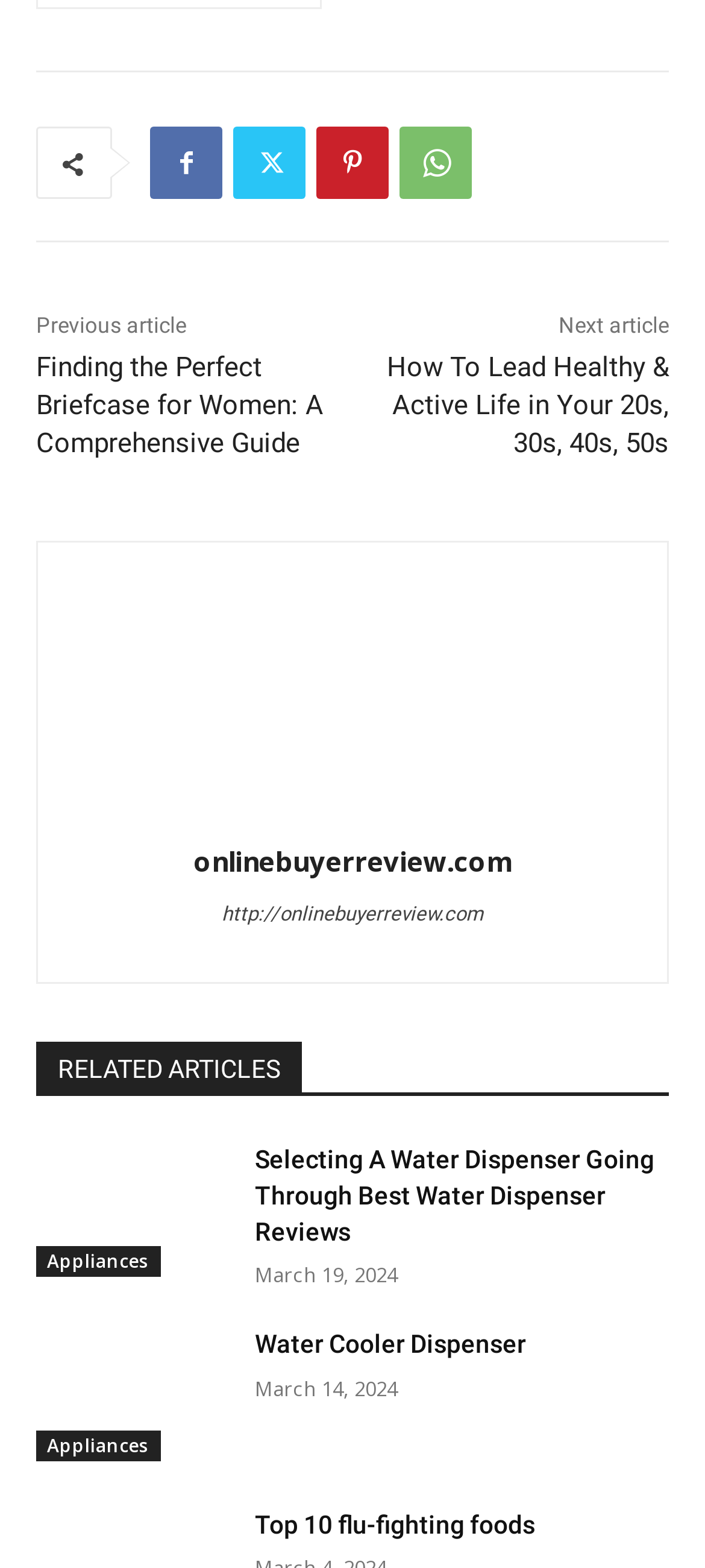What is the title of the article above 'Next article'?
Using the image, provide a detailed and thorough answer to the question.

I looked at the link above the 'Next article' button and found the title 'How To Lead Healthy & Active Life in Your 20s, 30s, 40s, 50s'.